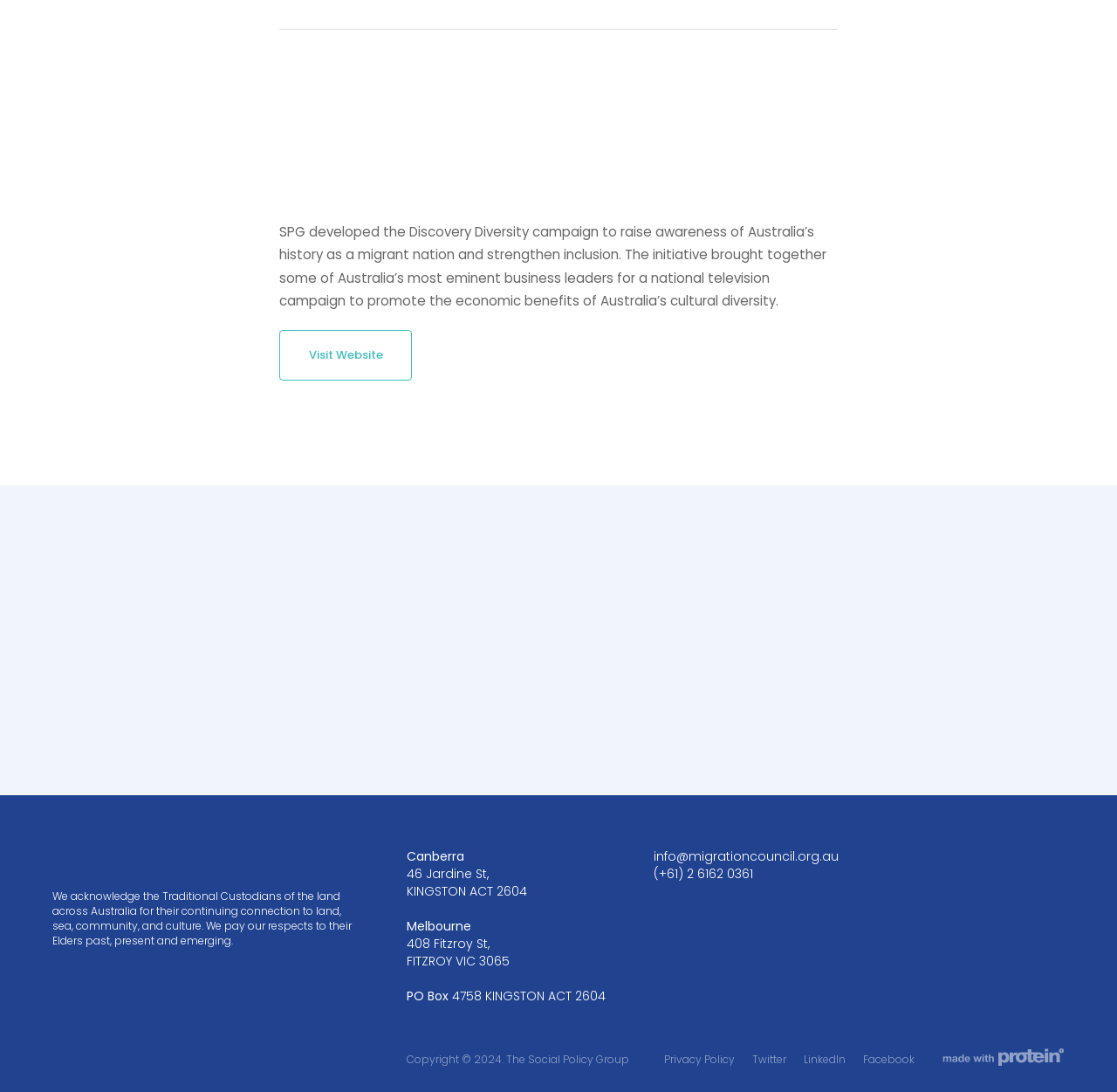Please determine the bounding box coordinates for the element that should be clicked to follow these instructions: "View the privacy policy".

[0.595, 0.963, 0.658, 0.977]